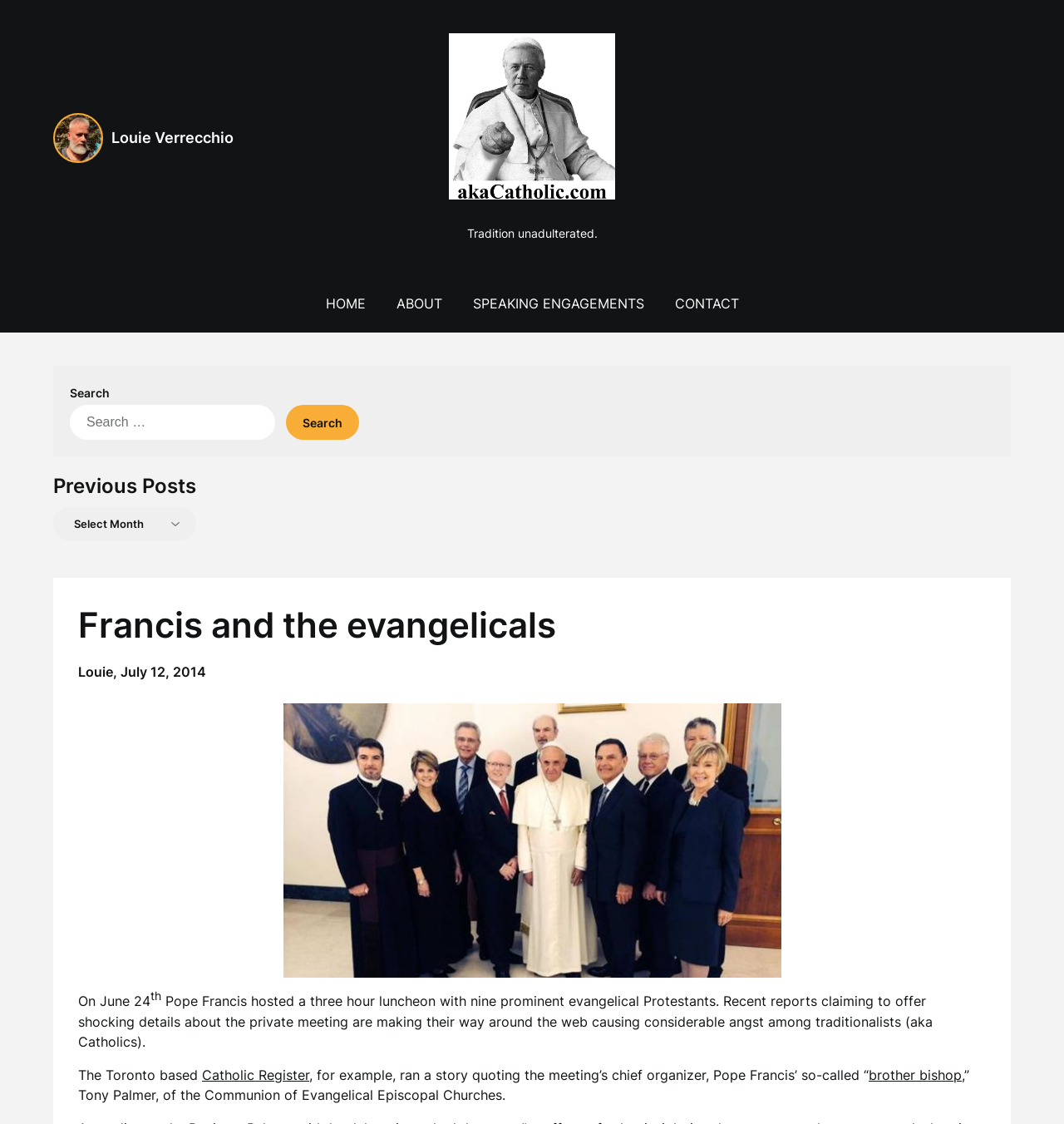Please determine the bounding box coordinates of the element's region to click for the following instruction: "Search for something".

[0.066, 0.36, 0.934, 0.391]